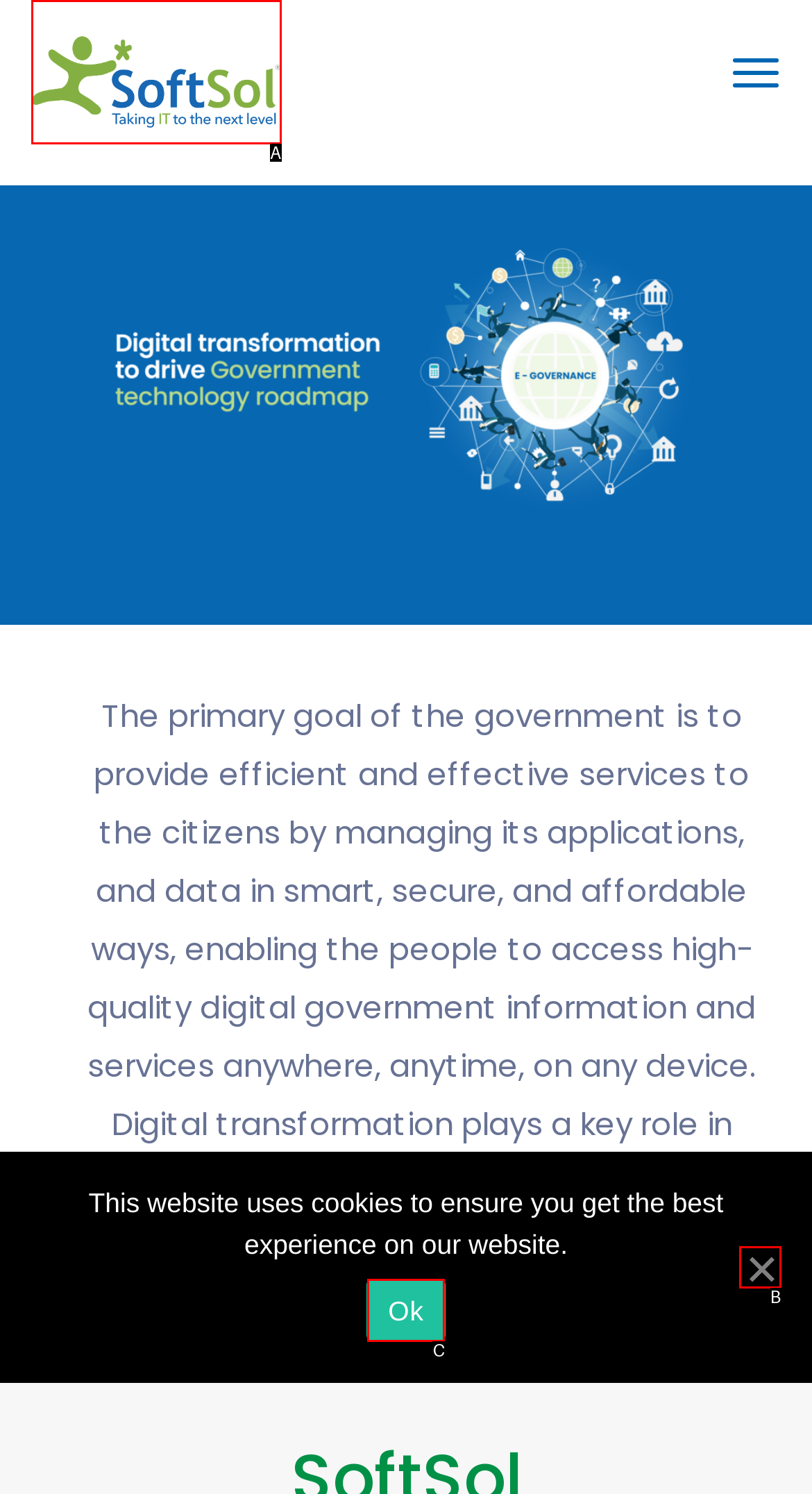Given the description: alt="SoftSol", select the HTML element that best matches it. Reply with the letter of your chosen option.

A